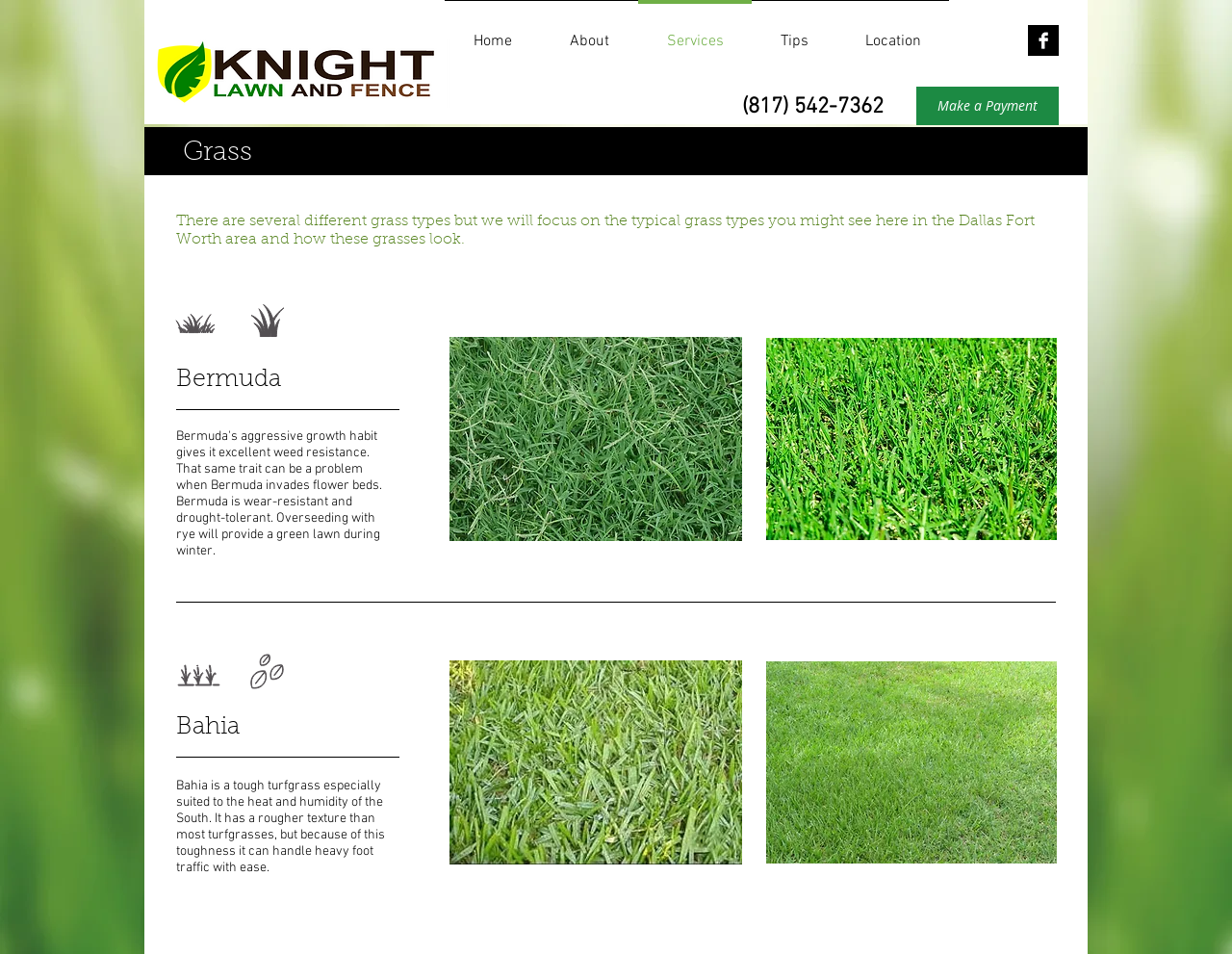Please locate the bounding box coordinates for the element that should be clicked to achieve the following instruction: "Click on the Home link". Ensure the coordinates are given as four float numbers between 0 and 1, i.e., [left, top, right, bottom].

[0.361, 0.0, 0.439, 0.069]